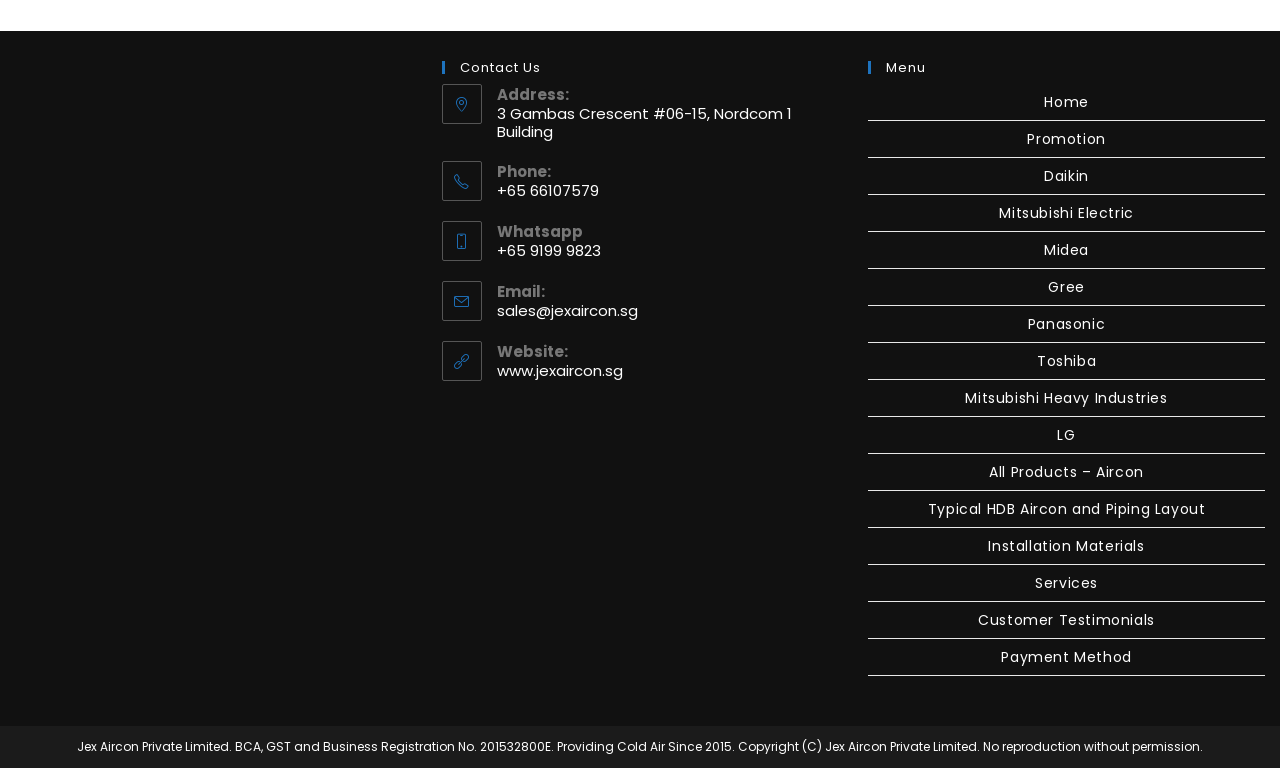What is the company's phone number?
Using the image as a reference, answer the question in detail.

I found the phone number by looking at the 'Contact Us' section, where it is listed as 'Phone:' followed by the number +65 66107579.